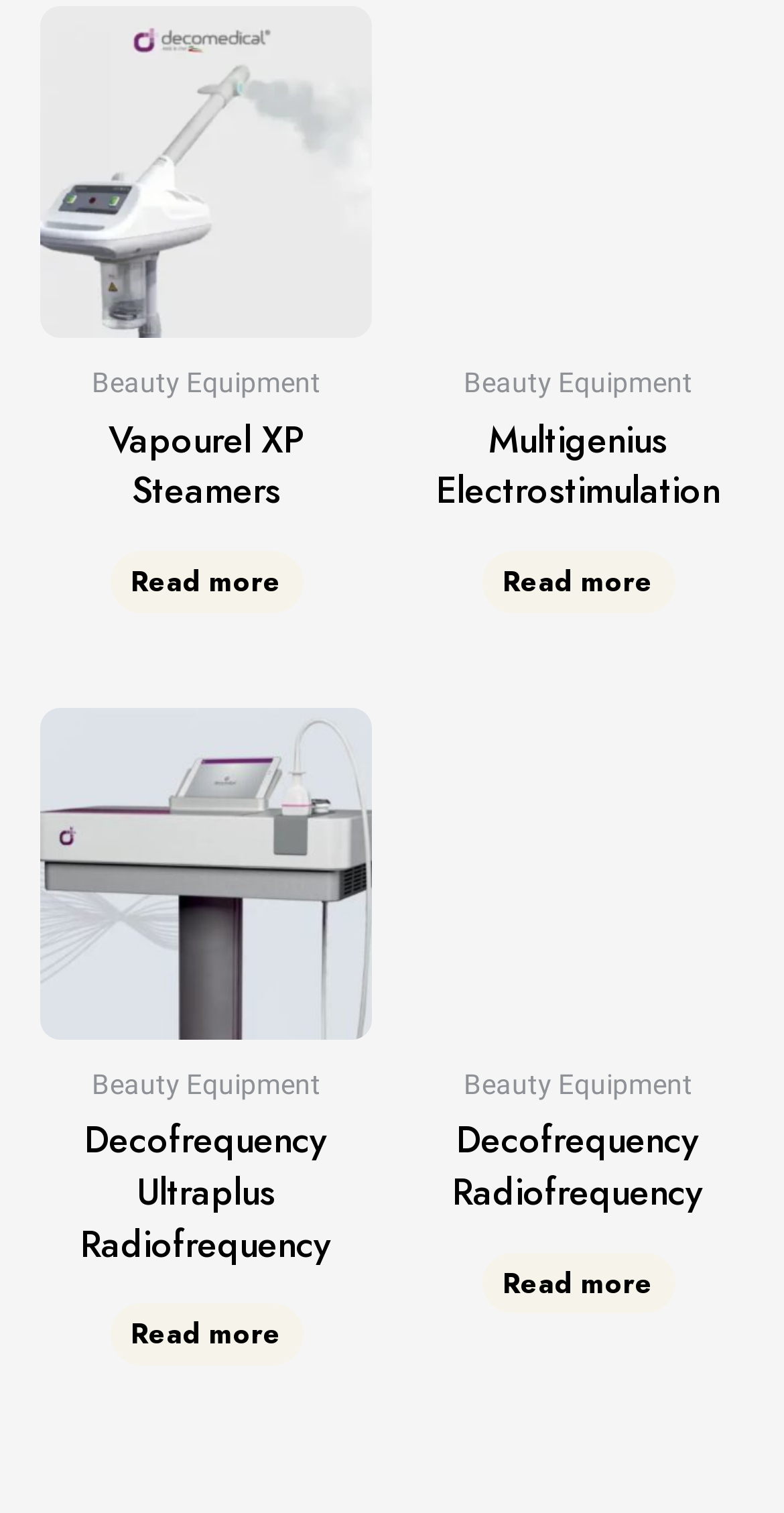Predict the bounding box coordinates of the UI element that matches this description: "alt="Multigenius Electrostimulation"". The coordinates should be in the format [left, top, right, bottom] with each value between 0 and 1.

[0.526, 0.005, 0.949, 0.224]